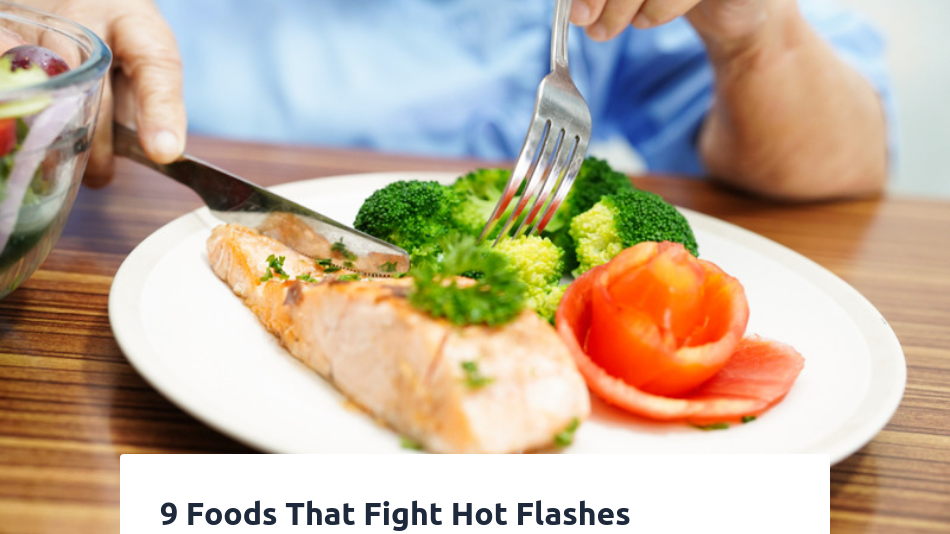What is the purpose of the foods shown in the image?
Please provide a full and detailed response to the question.

The caption emphasizes the focus on dietary choices that can help alleviate menopausal hot flashes, suggesting that the foods shown in the image, such as soy, fruits, and vegetables, play a vital role in managing symptoms associated with menopause.